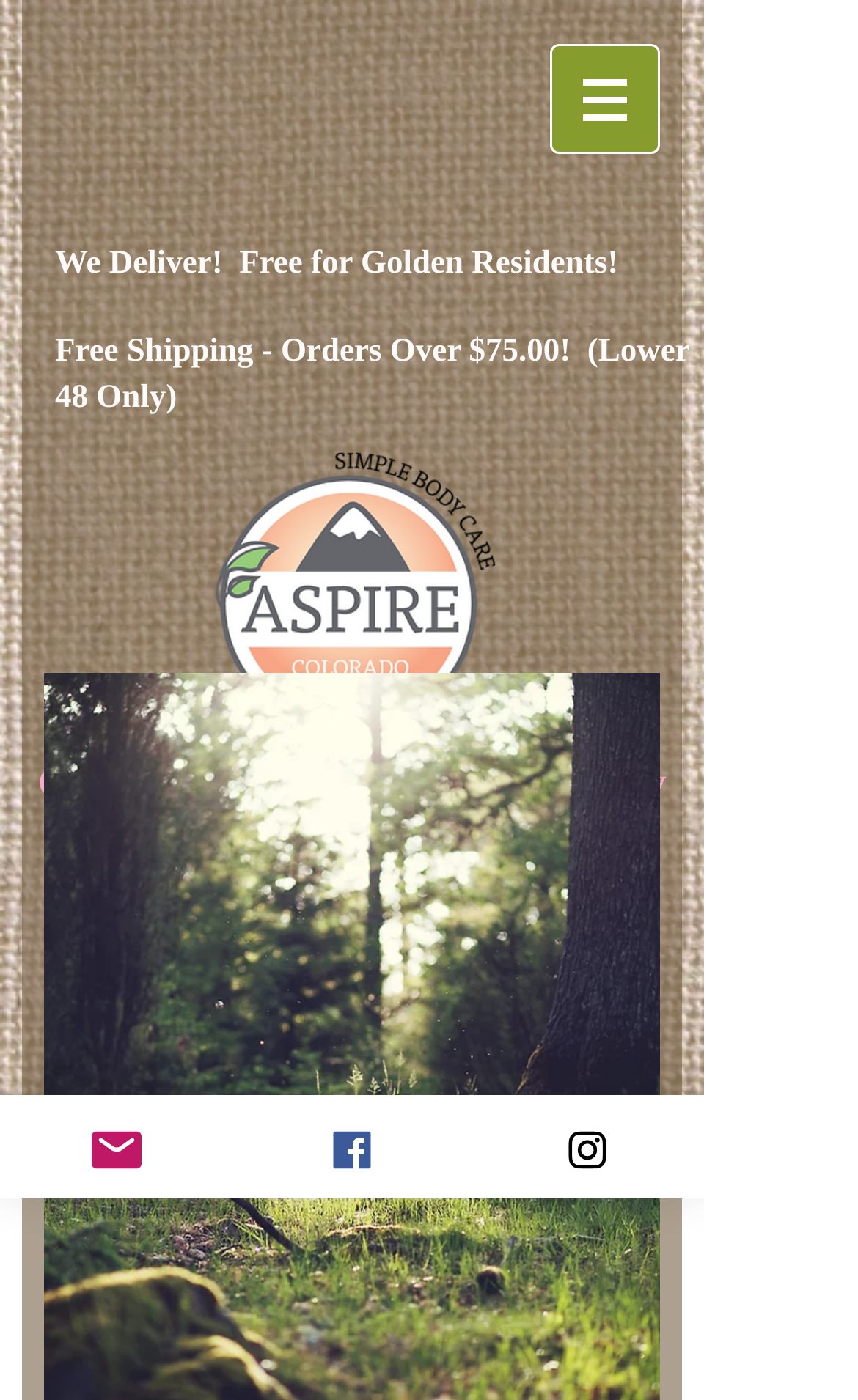Find the UI element described as: "Email" and predict its bounding box coordinates. Ensure the coordinates are four float numbers between 0 and 1, [left, top, right, bottom].

[0.0, 0.782, 0.274, 0.856]